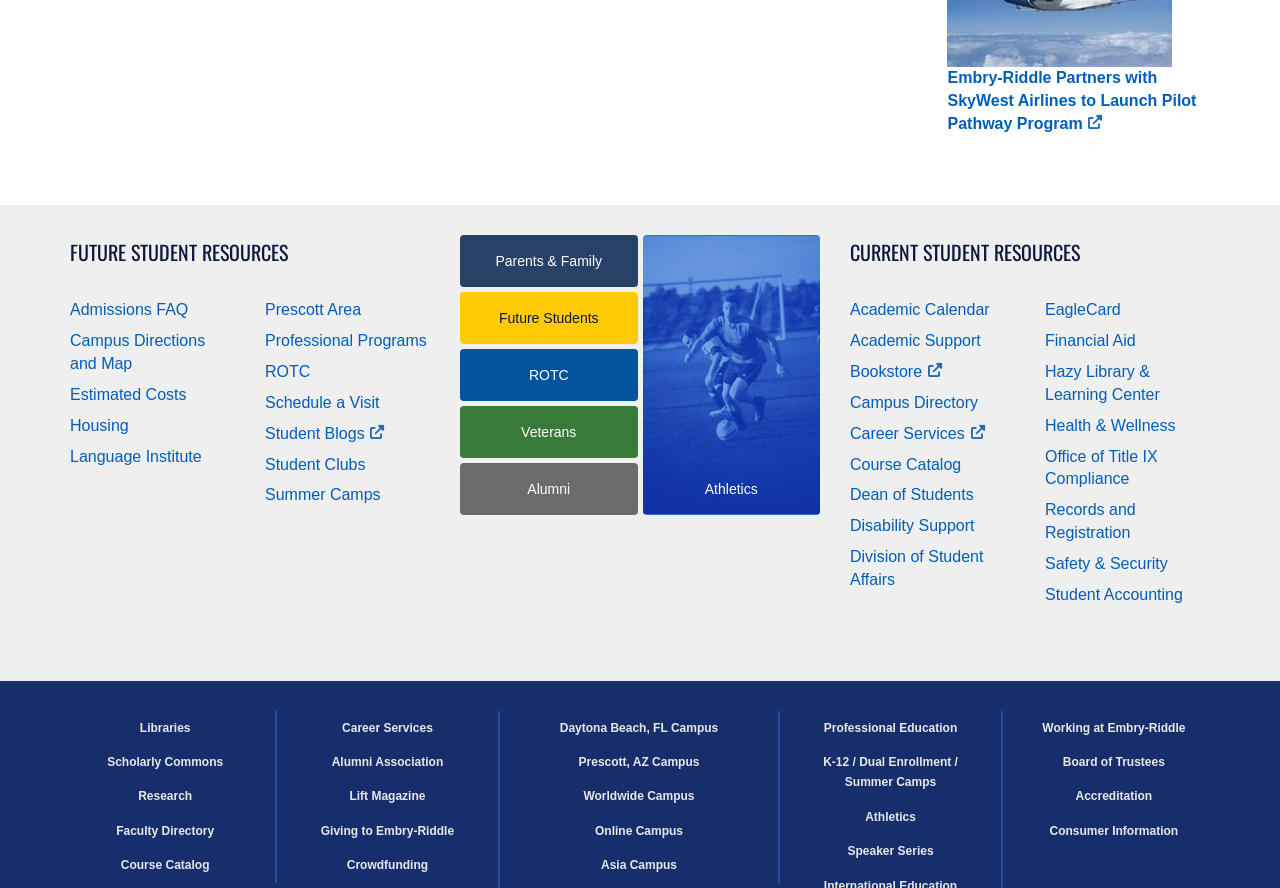What is the name of the program for future students?
Look at the screenshot and give a one-word or phrase answer.

Pilot Pathway Program